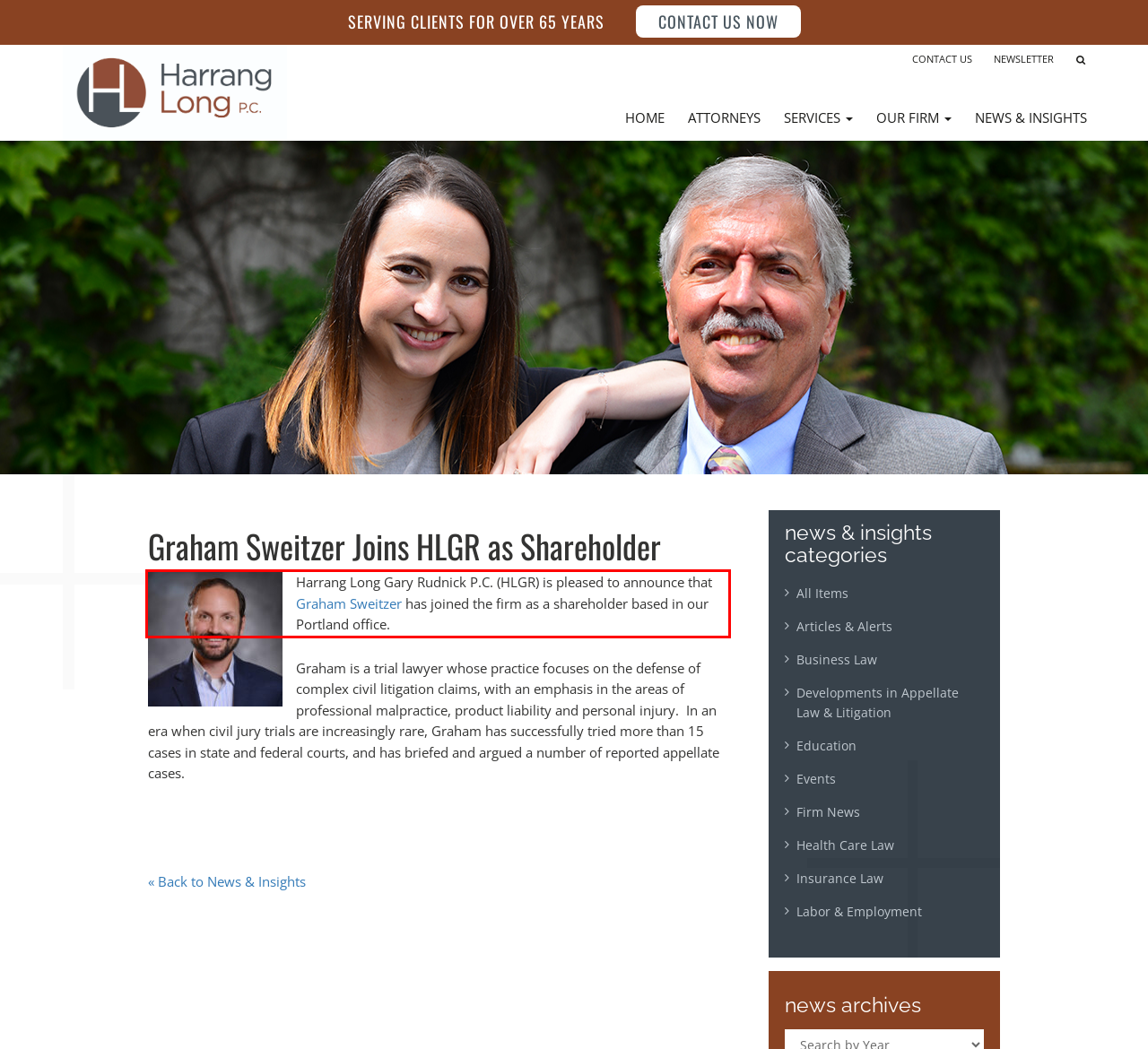Given a webpage screenshot, identify the text inside the red bounding box using OCR and extract it.

Harrang Long Gary Rudnick P.C. (HLGR) is pleased to announce that Graham Sweitzer has joined the firm as a shareholder based in our Portland office.